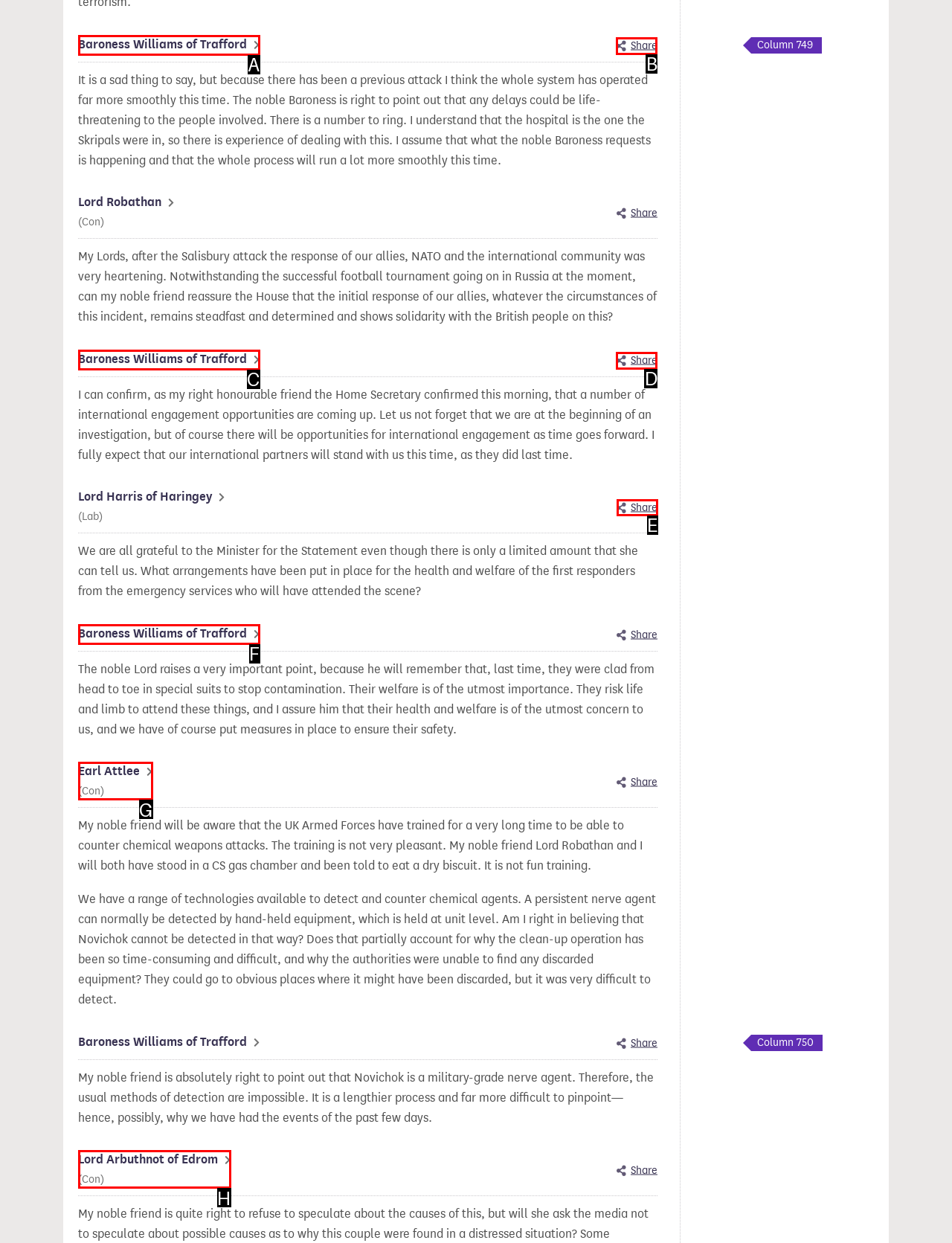Select the correct UI element to complete the task: Share this specific contribution
Please provide the letter of the chosen option.

E